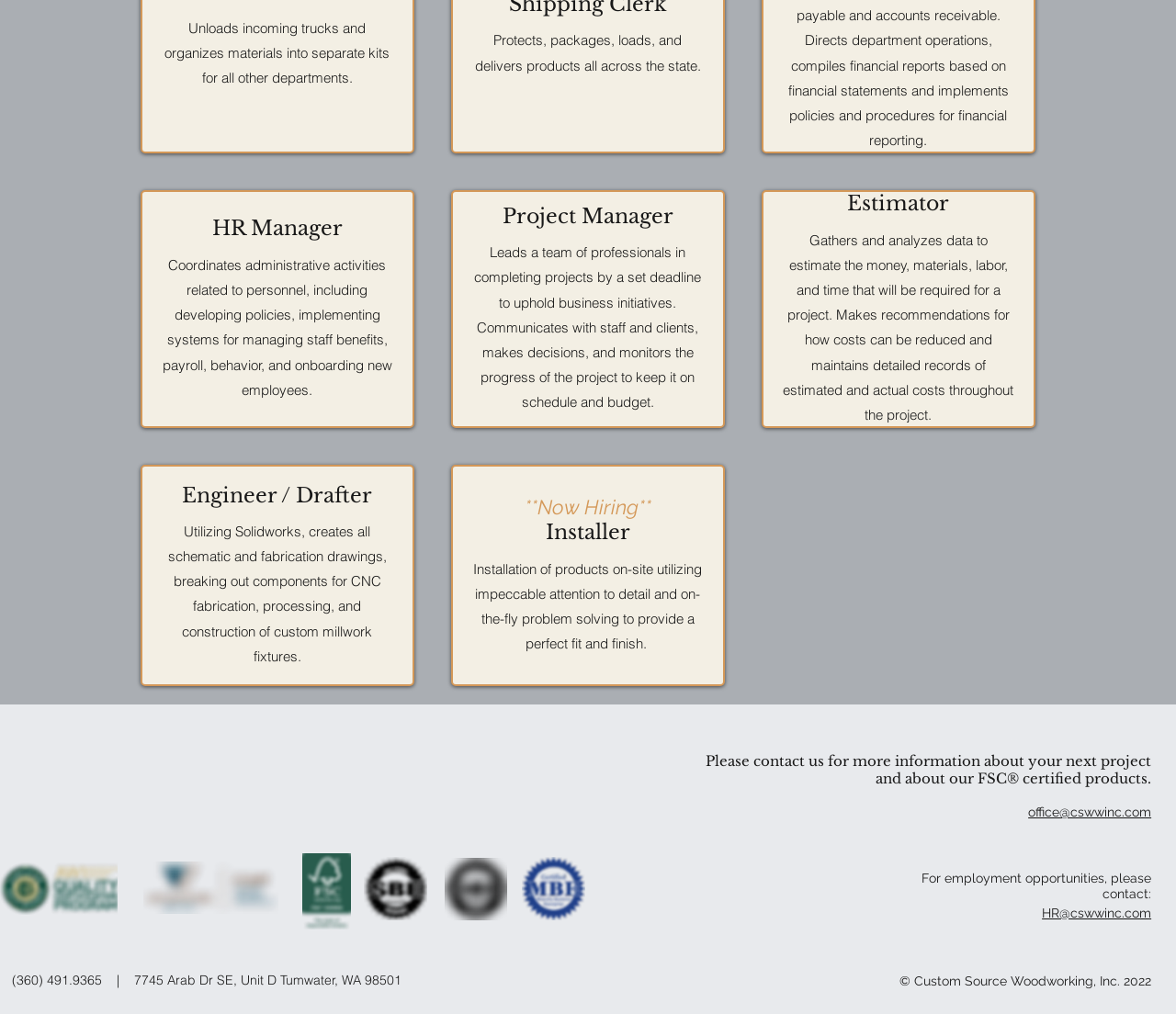Please locate the UI element described by "aria-label="Facebook"" and provide its bounding box coordinates.

[0.464, 0.937, 0.497, 0.976]